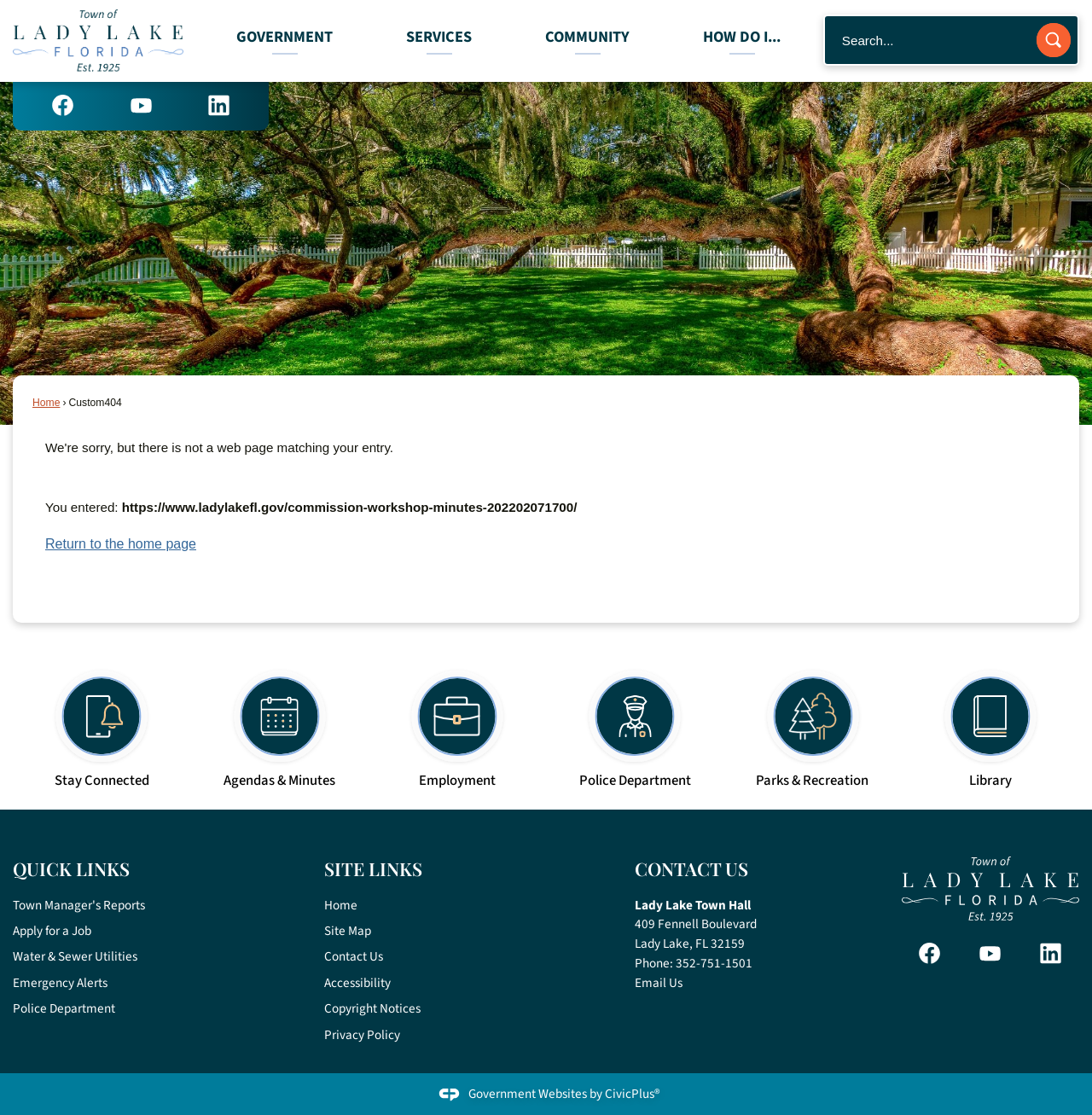What is the search function located at?
Please answer the question with as much detail and depth as you can.

The search function is located at the top right corner of the webpage, within a region labeled as 'Search', and consists of a textbox and a search button.